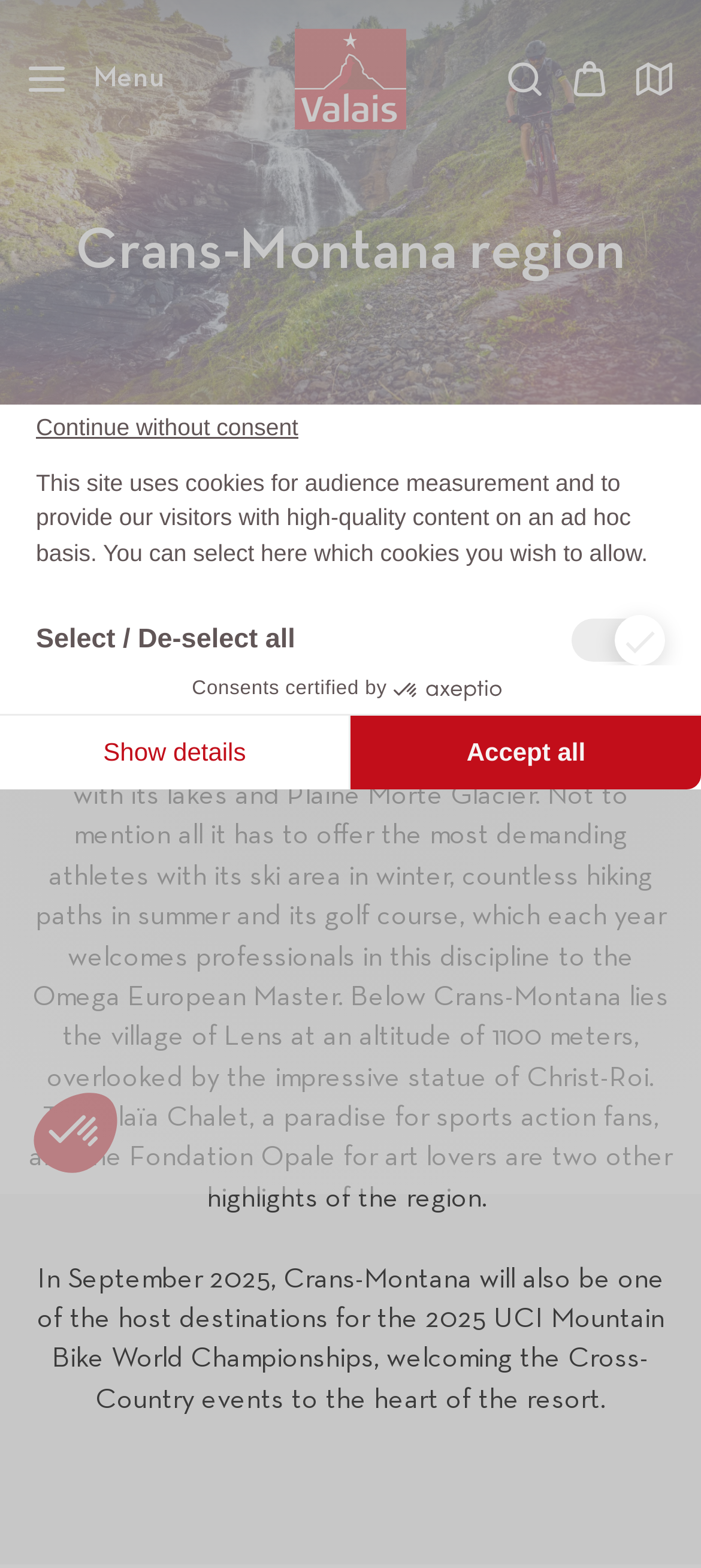Locate the bounding box coordinates of the segment that needs to be clicked to meet this instruction: "Search for something".

[0.703, 0.03, 0.795, 0.071]